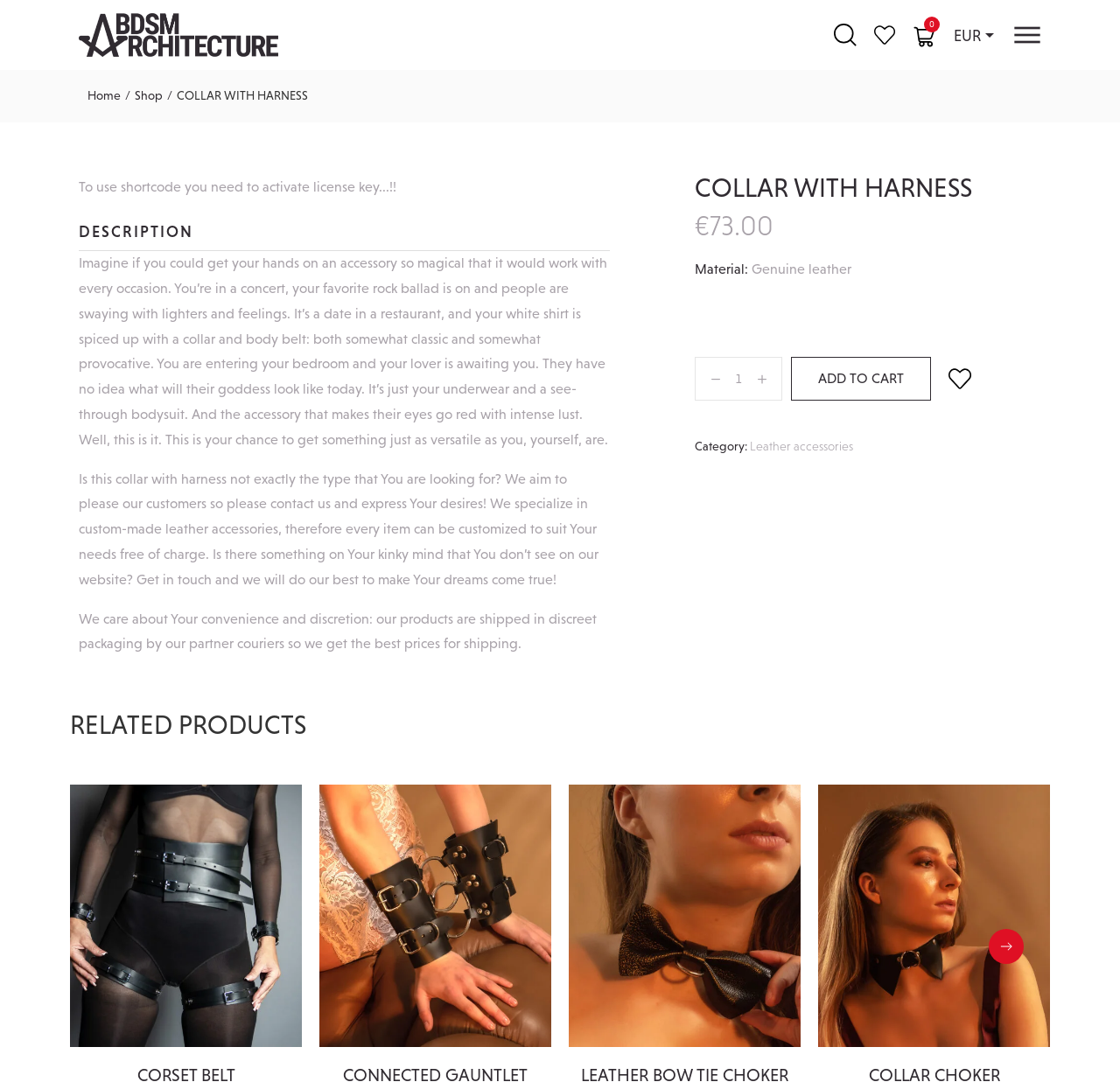Respond to the question below with a single word or phrase:
How many related products are shown?

5